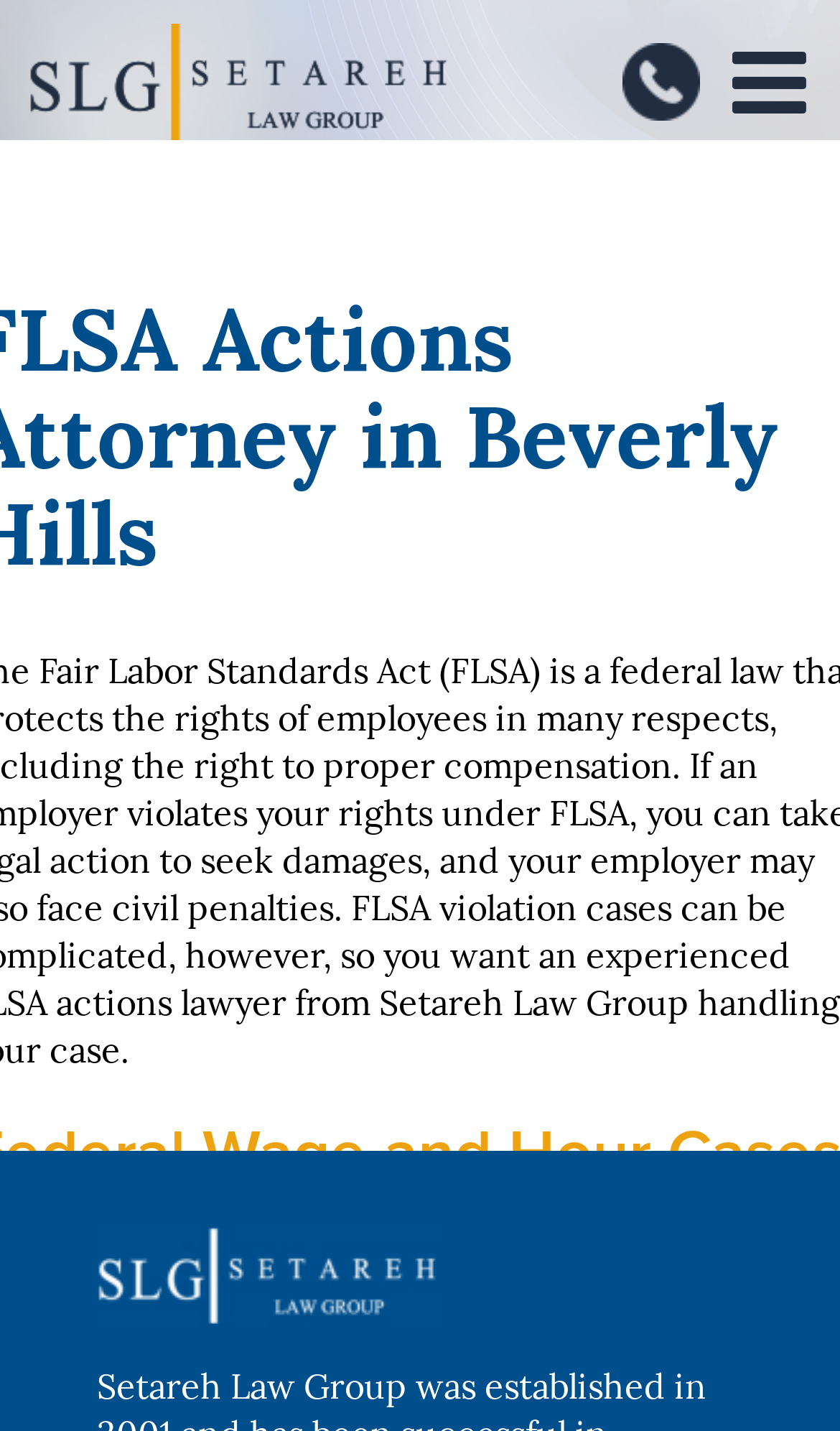Provide an in-depth description of the elements and layout of the webpage.

The webpage is about FLSA Actions Attorney of Setareh Law Group in Beverly Hills. At the top left corner, there is a logo of Setareh Law Group, which is an image linked to the law group's website. 

On the top right side, there are two links: one is an empty link, and the other is a toggle button to open or close the mobile menu. When the mobile menu is expanded, it displays a list with a bullet point and a static text "Minimum wage". 

Below the top section, there is a horizontal line or separator, represented by an image of a dash.